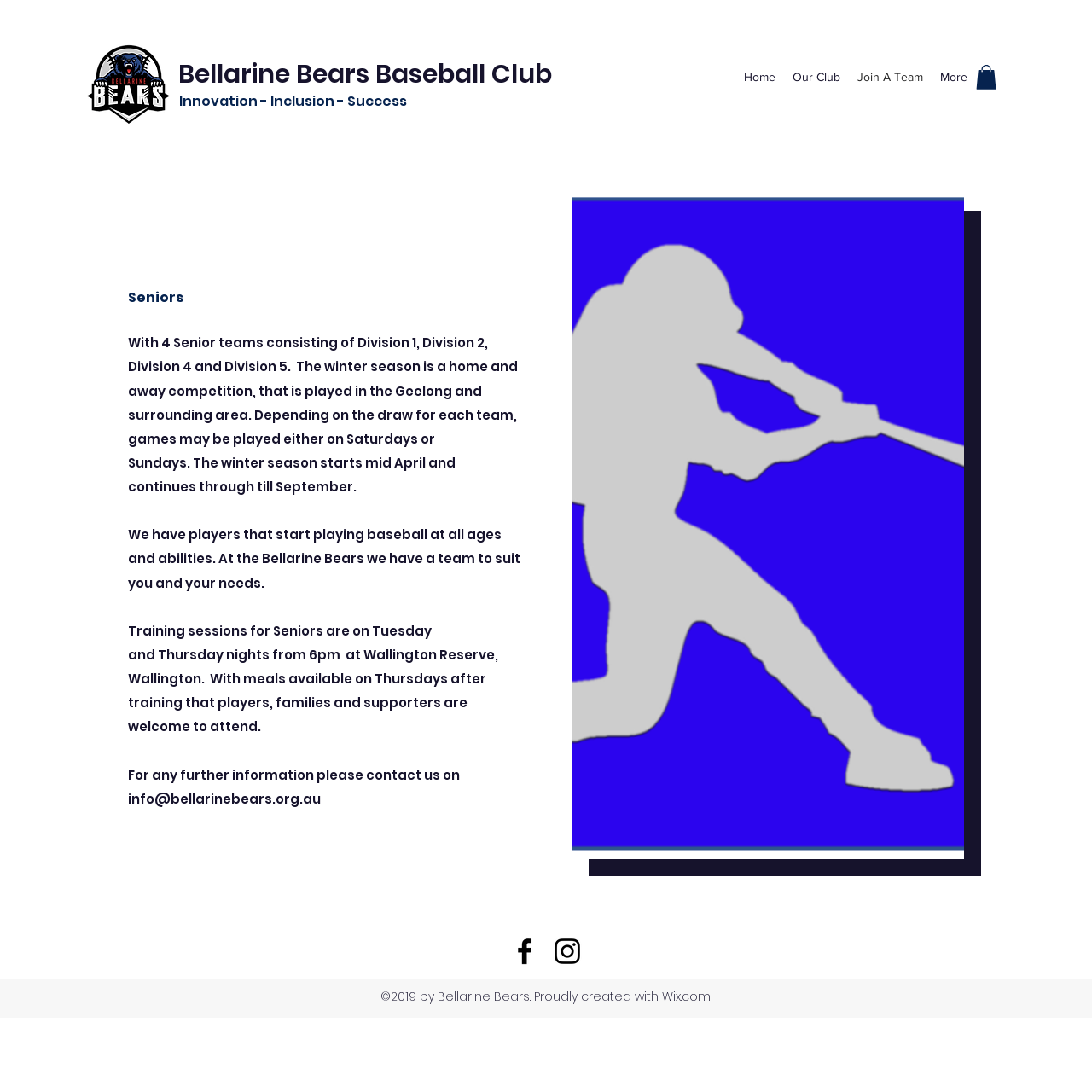Determine the bounding box coordinates of the clickable region to follow the instruction: "Click the 'Bellarine Bears Baseball Club' link".

[0.163, 0.052, 0.505, 0.084]